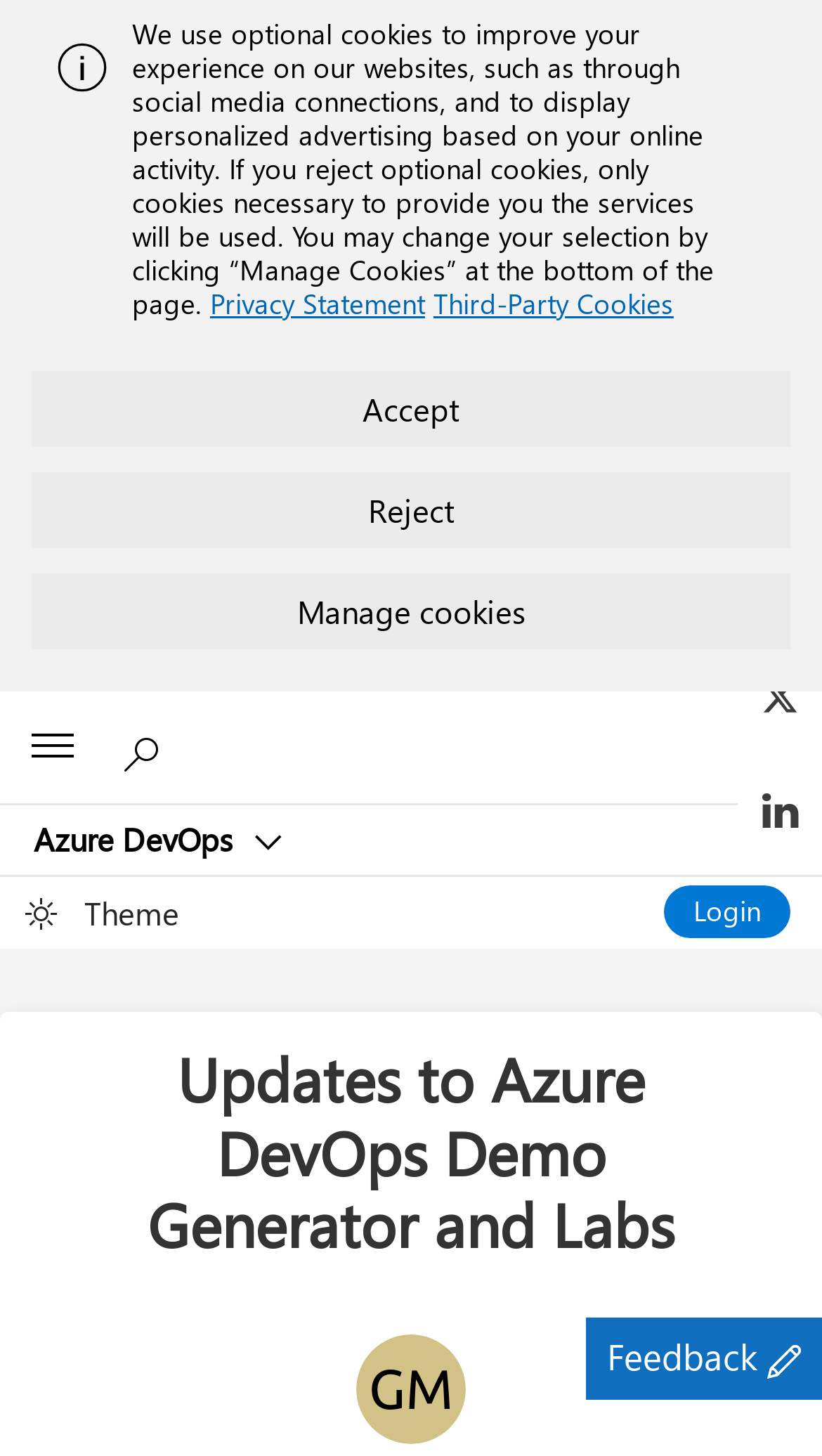Respond to the question below with a single word or phrase: What is the theme selection option?

Light or dark theme